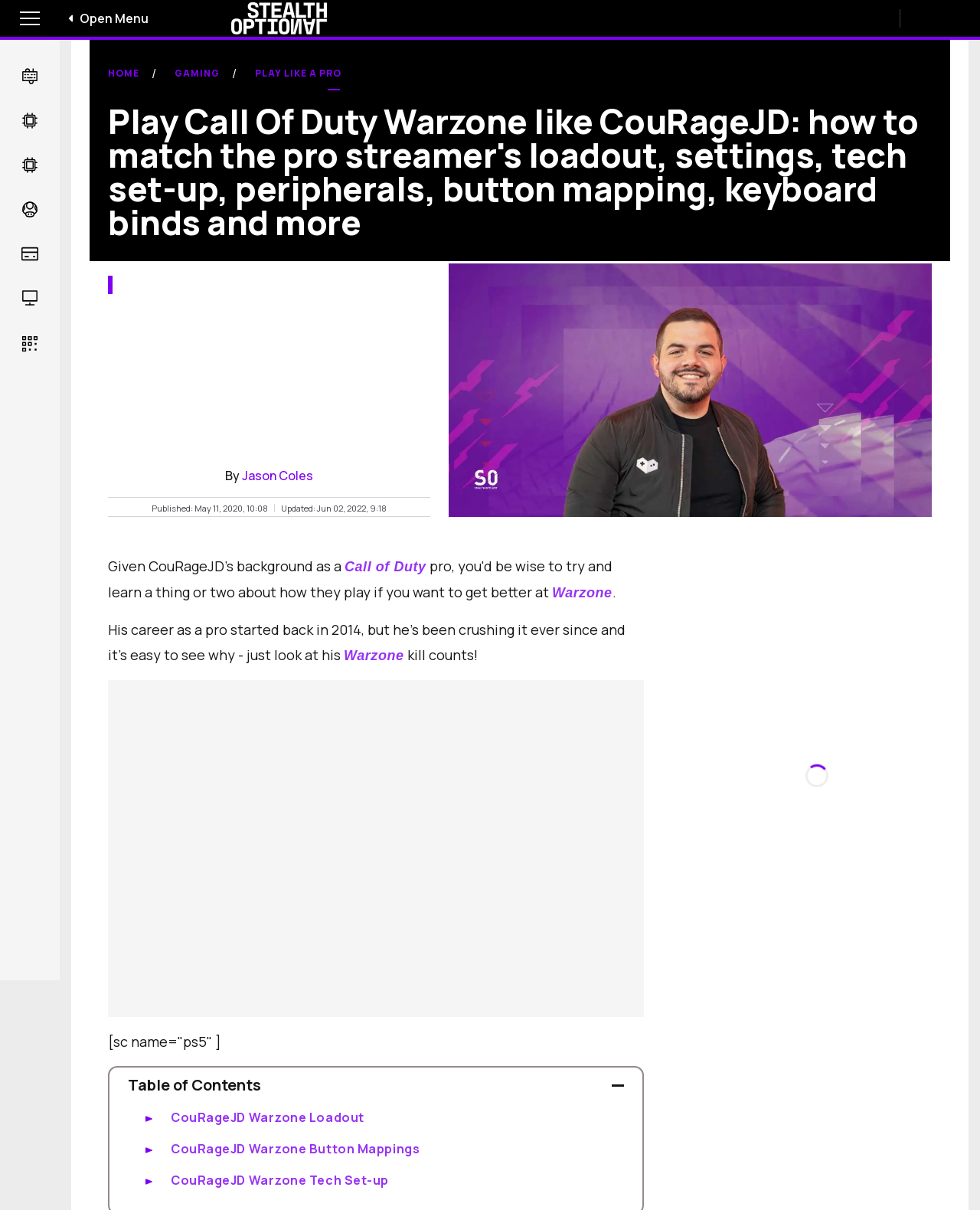What is the name of the pro streamer?
Using the visual information, reply with a single word or short phrase.

CouRageJD